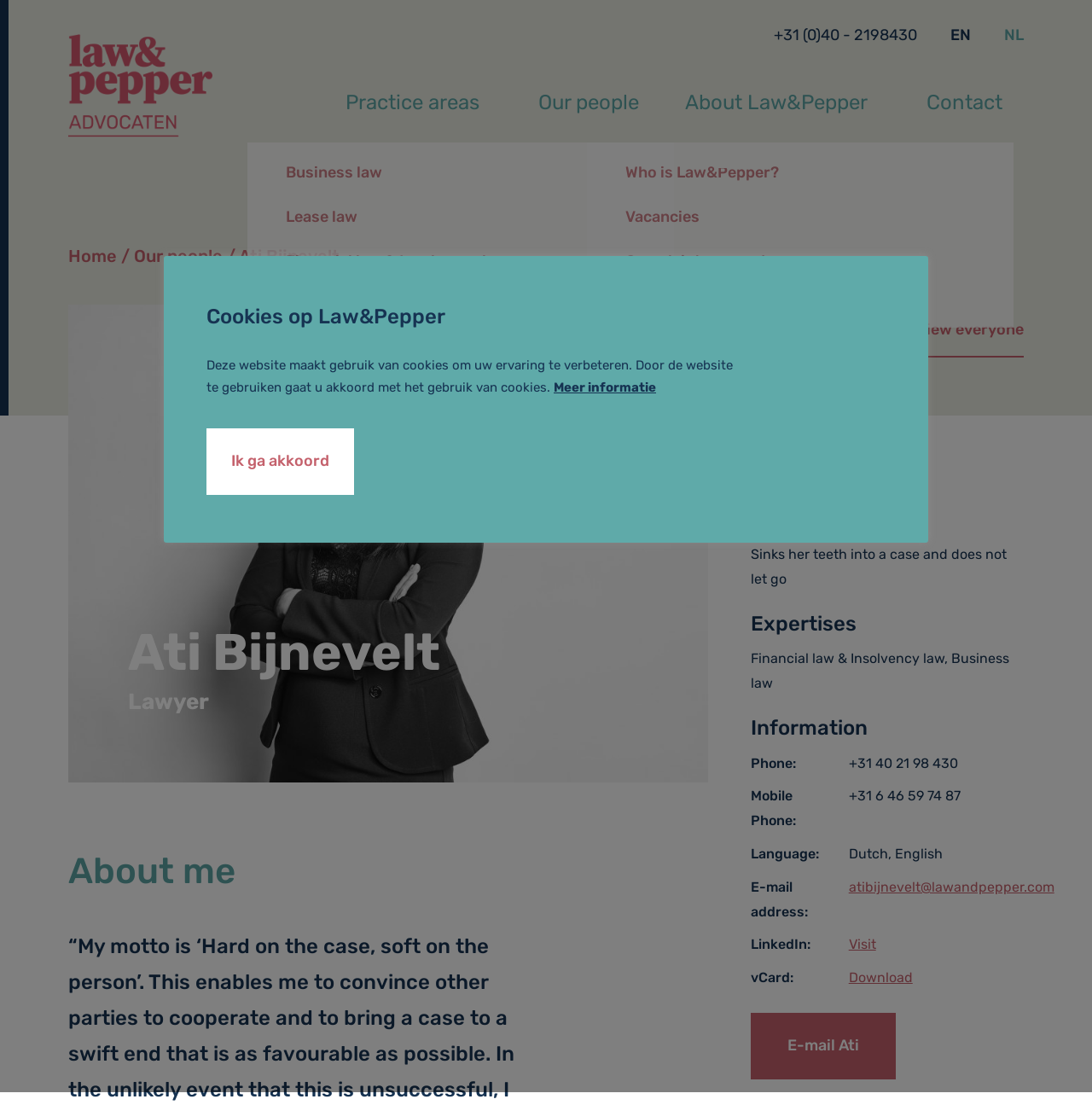Find the bounding box coordinates for the element that must be clicked to complete the instruction: "View the profile of Ati Bijnevelt". The coordinates should be four float numbers between 0 and 1, indicated as [left, top, right, bottom].

[0.055, 0.271, 0.723, 0.703]